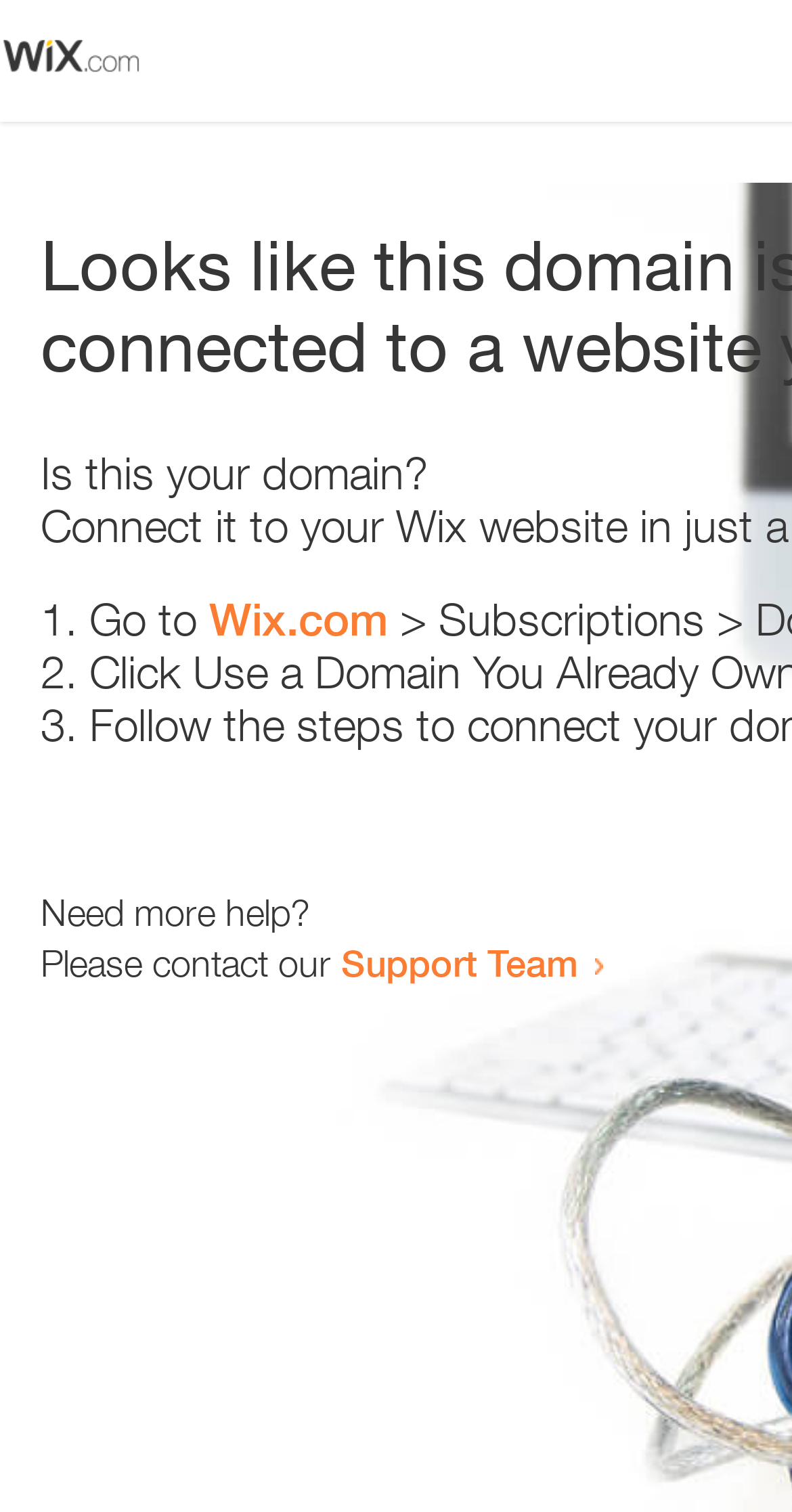Identify the bounding box for the described UI element. Provide the coordinates in (top-left x, top-left y, bottom-right x, bottom-right y) format with values ranging from 0 to 1: Support Team

[0.431, 0.622, 0.731, 0.651]